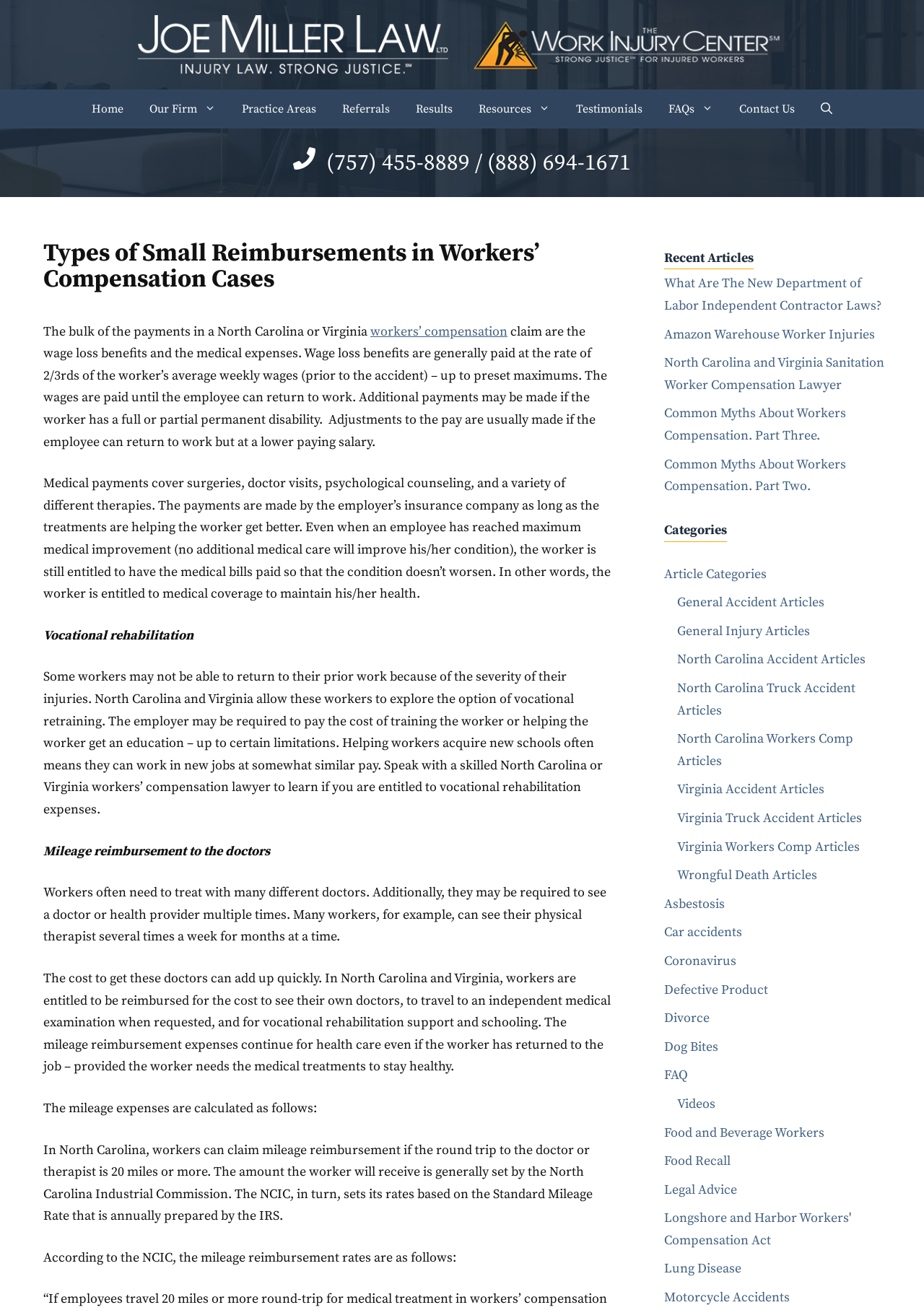What is the name of the law firm mentioned on the webpage? Look at the image and give a one-word or short phrase answer.

Joe Miller Law, Ltd.